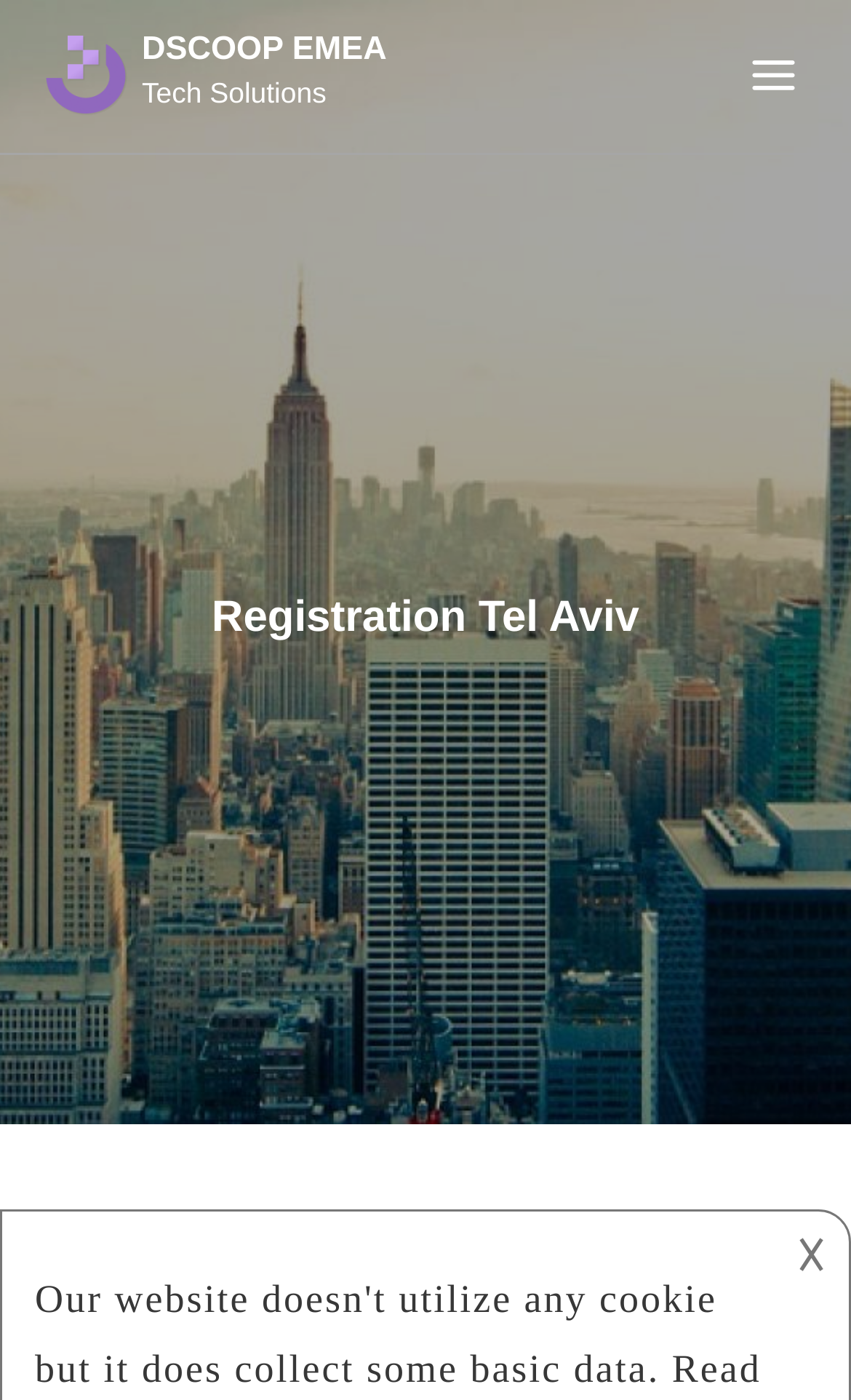From the image, can you give a detailed response to the question below:
What is the category of the webpage?

The category of the webpage is indicated by the static text 'Tech Solutions' located at the top of the webpage, which suggests that the webpage is related to technology solutions.